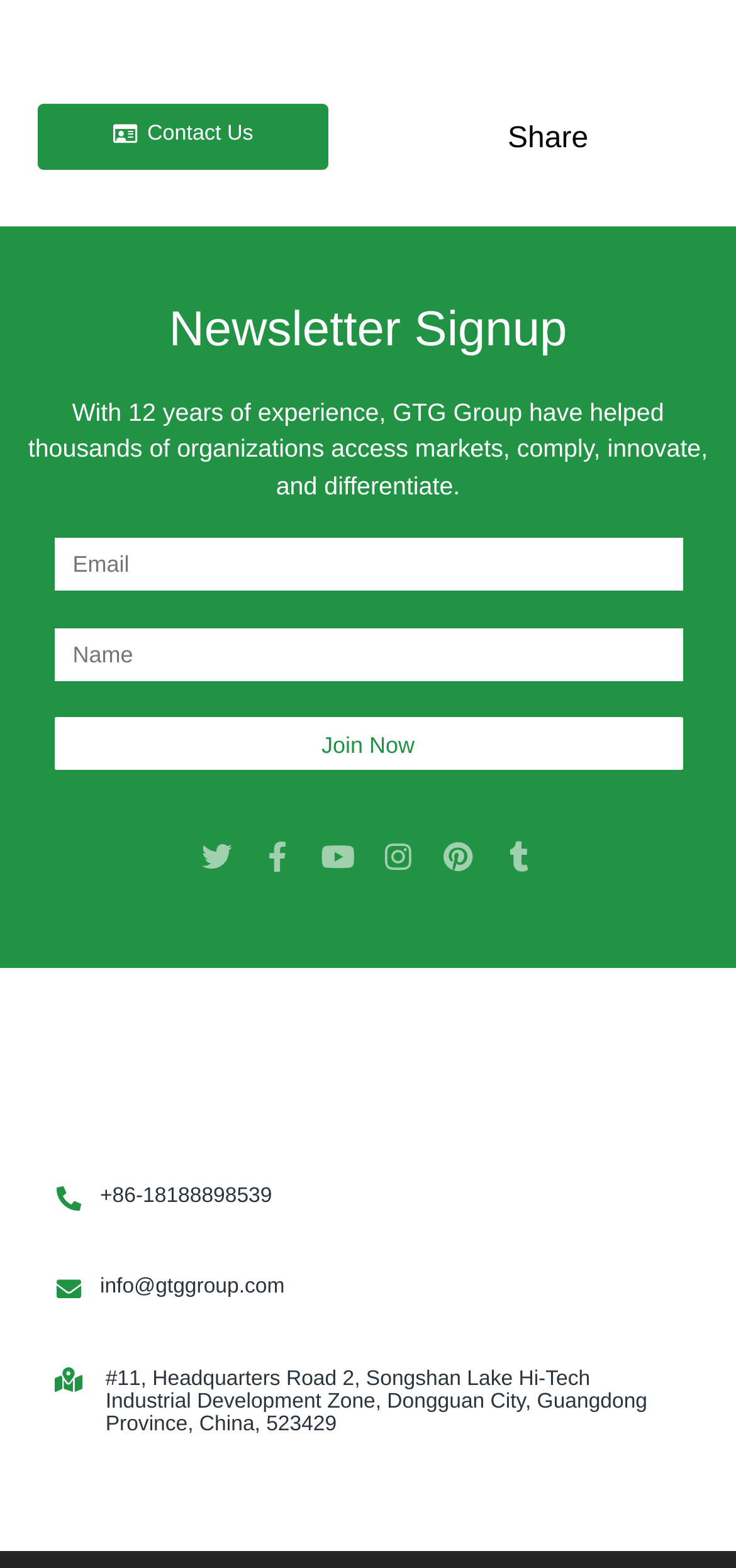Please identify the bounding box coordinates of the element's region that needs to be clicked to fulfill the following instruction: "Contact us". The bounding box coordinates should consist of four float numbers between 0 and 1, i.e., [left, top, right, bottom].

[0.051, 0.067, 0.447, 0.108]